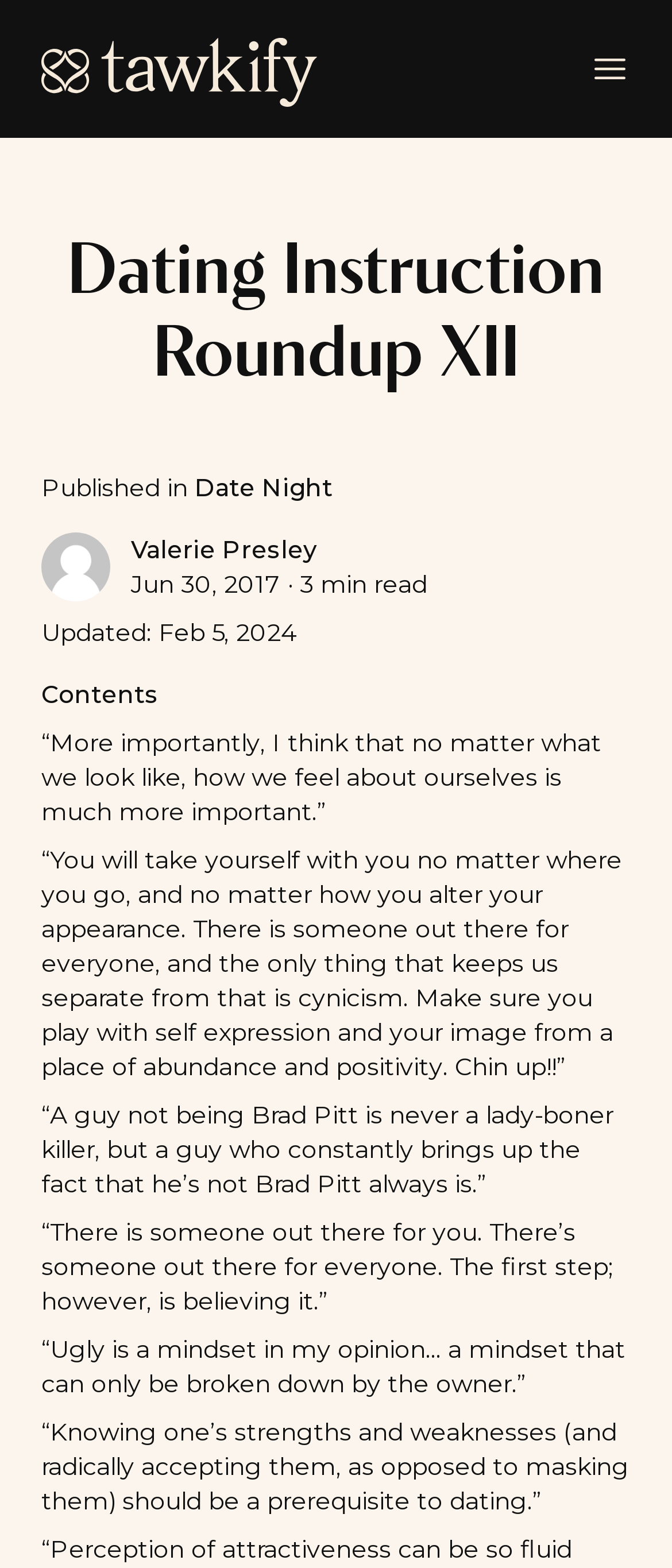Bounding box coordinates are to be given in the format (top-left x, top-left y, bottom-right x, bottom-right y). All values must be floating point numbers between 0 and 1. Provide the bounding box coordinate for the UI element described as: Tawkify

[0.062, 0.022, 0.472, 0.066]